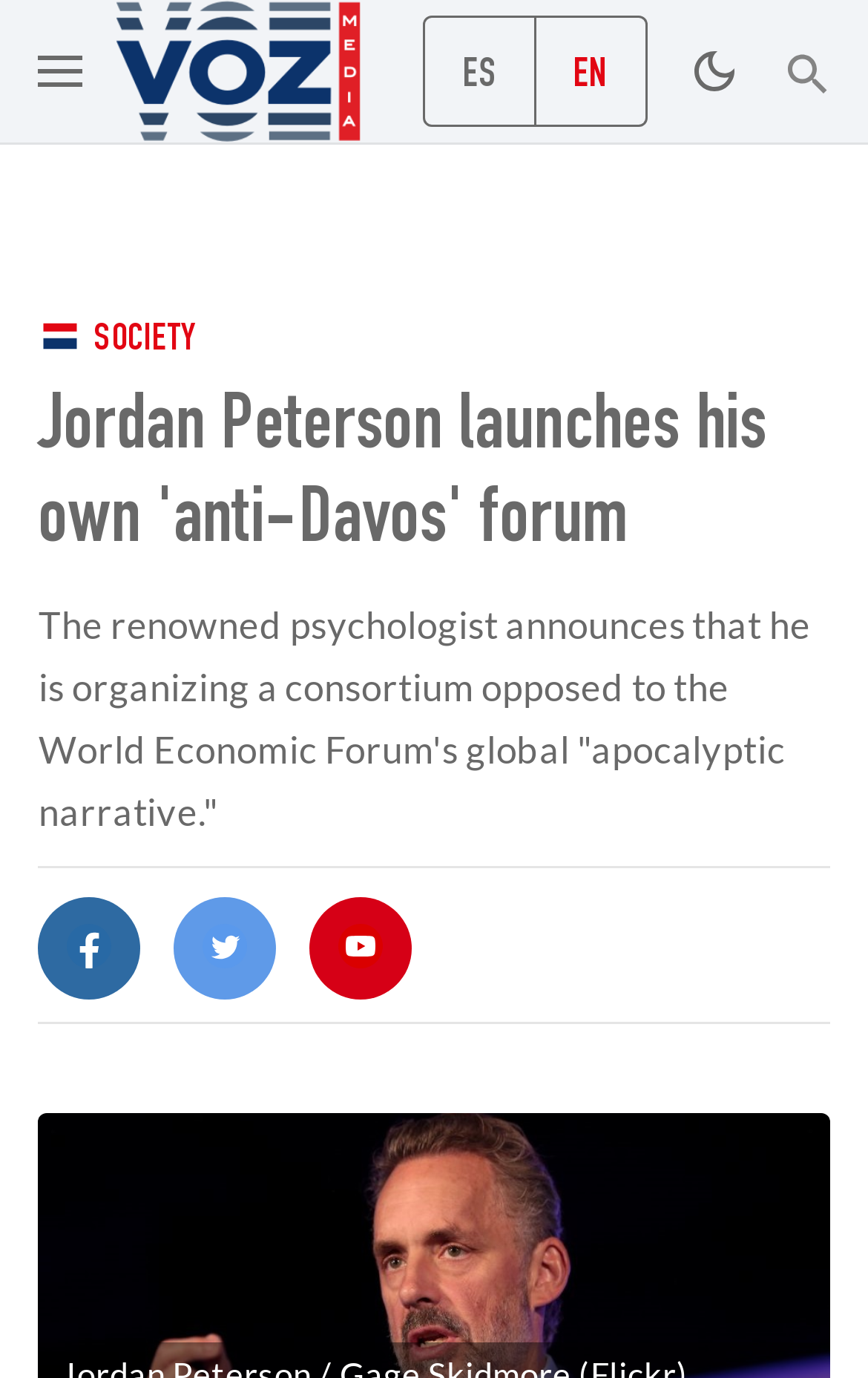Observe the image and answer the following question in detail: How many social media links are available?

I counted the social media links by looking at the bottom of the webpage, where I saw a link to 'Youtube', which is the only social media link available.